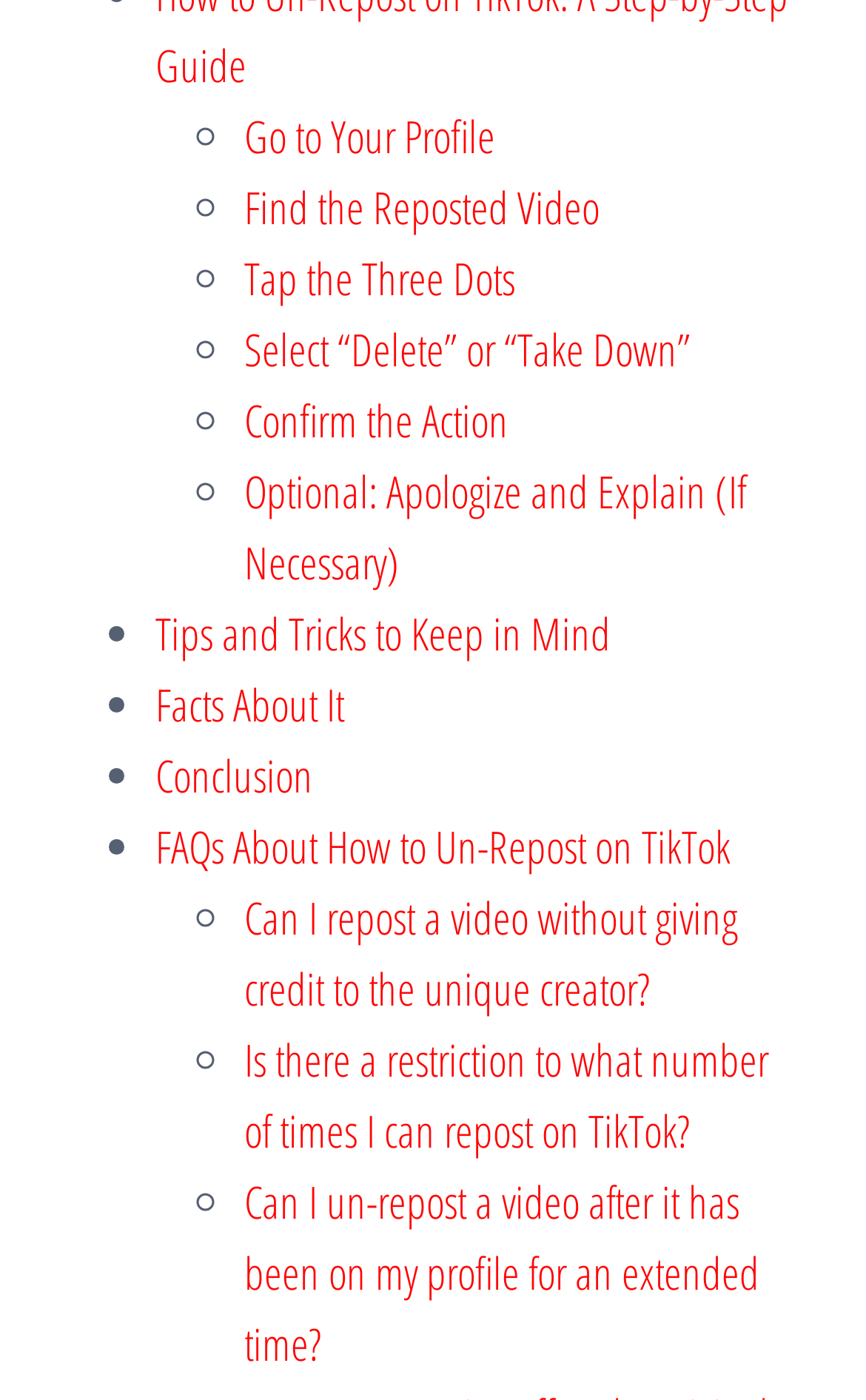Given the element description: "Select “Delete” or “Take Down”", predict the bounding box coordinates of the UI element it refers to, using four float numbers between 0 and 1, i.e., [left, top, right, bottom].

[0.282, 0.228, 0.797, 0.271]